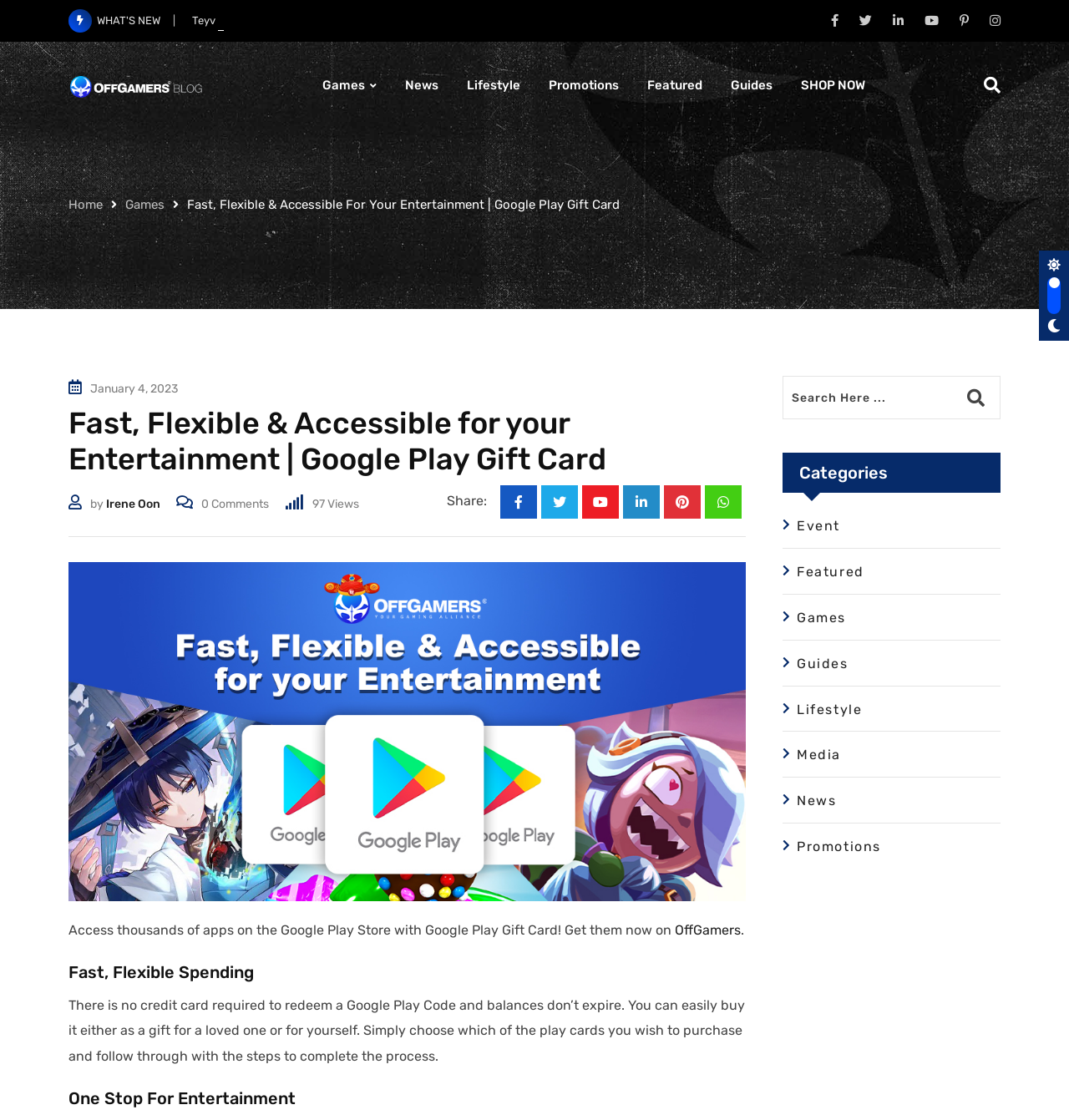Please specify the coordinates of the bounding box for the element that should be clicked to carry out this instruction: "Read the article by Irene Oon". The coordinates must be four float numbers between 0 and 1, formatted as [left, top, right, bottom].

[0.099, 0.444, 0.15, 0.457]